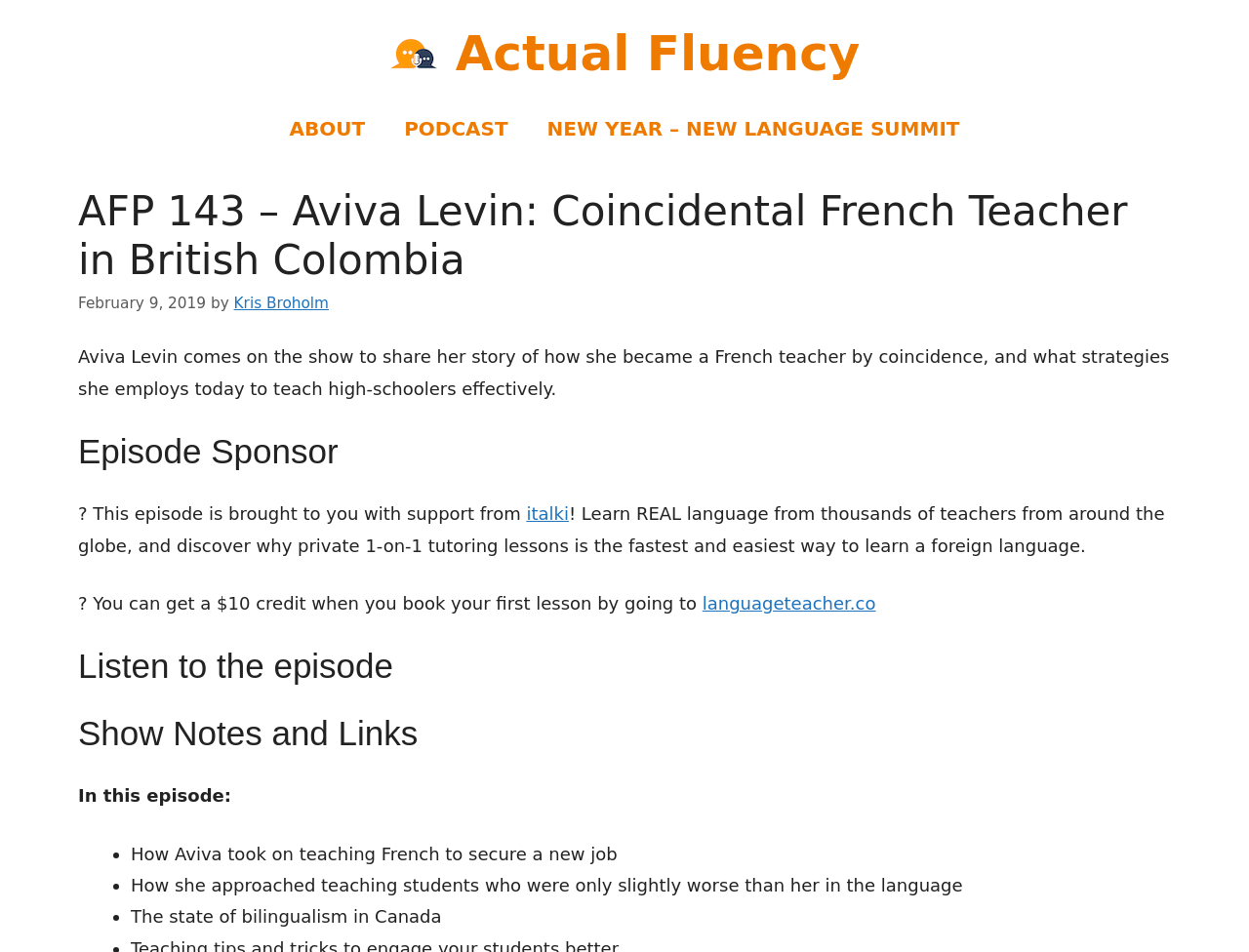Pinpoint the bounding box coordinates of the clickable element needed to complete the instruction: "Listen to the episode". The coordinates should be provided as four float numbers between 0 and 1: [left, top, right, bottom].

[0.062, 0.679, 0.938, 0.722]